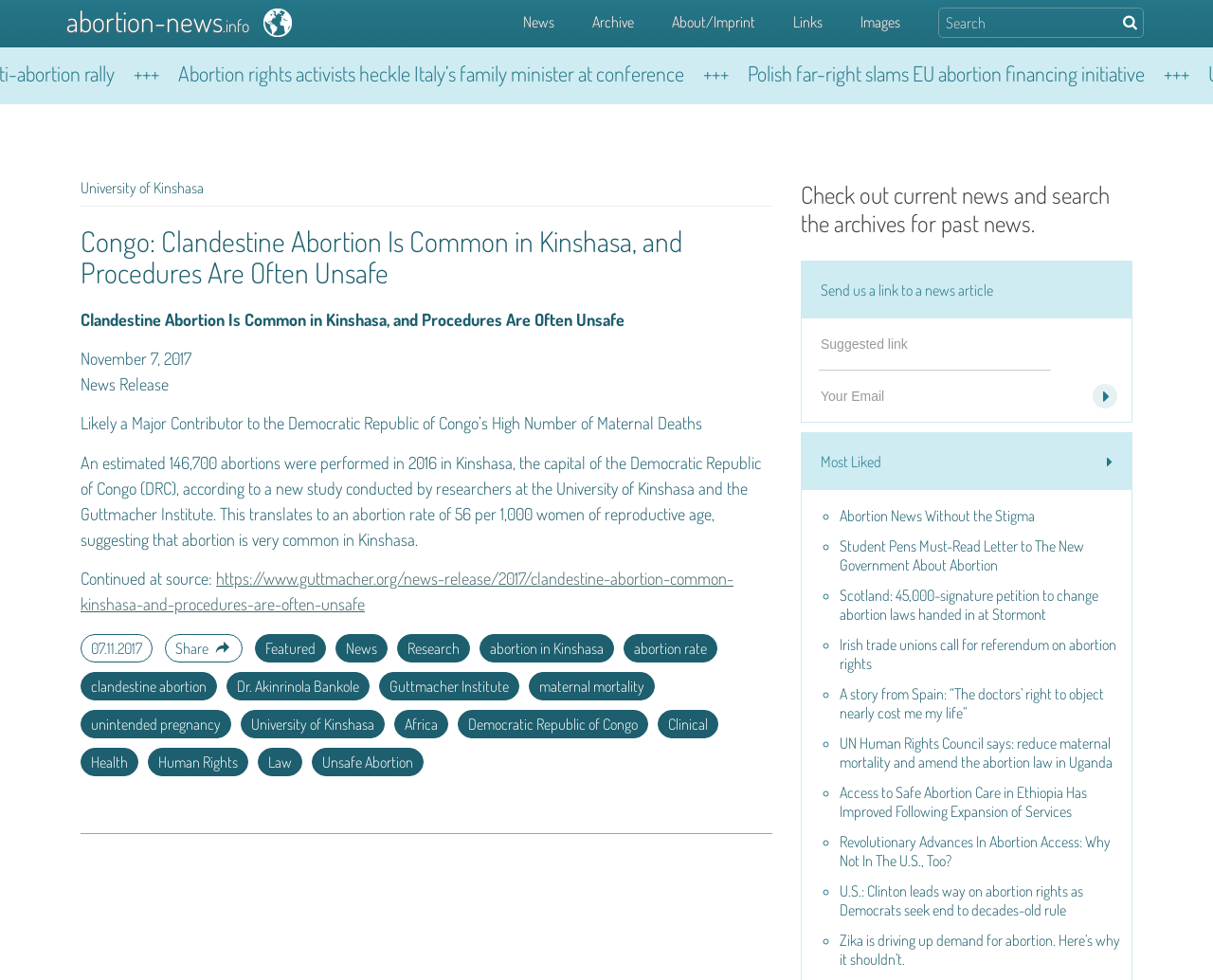By analyzing the image, answer the following question with a detailed response: What is the name of the institute mentioned in the article?

The article mentions the Guttmacher Institute as a partner in the study conducted by researchers at the University of Kinshasa and the Guttmacher Institute.